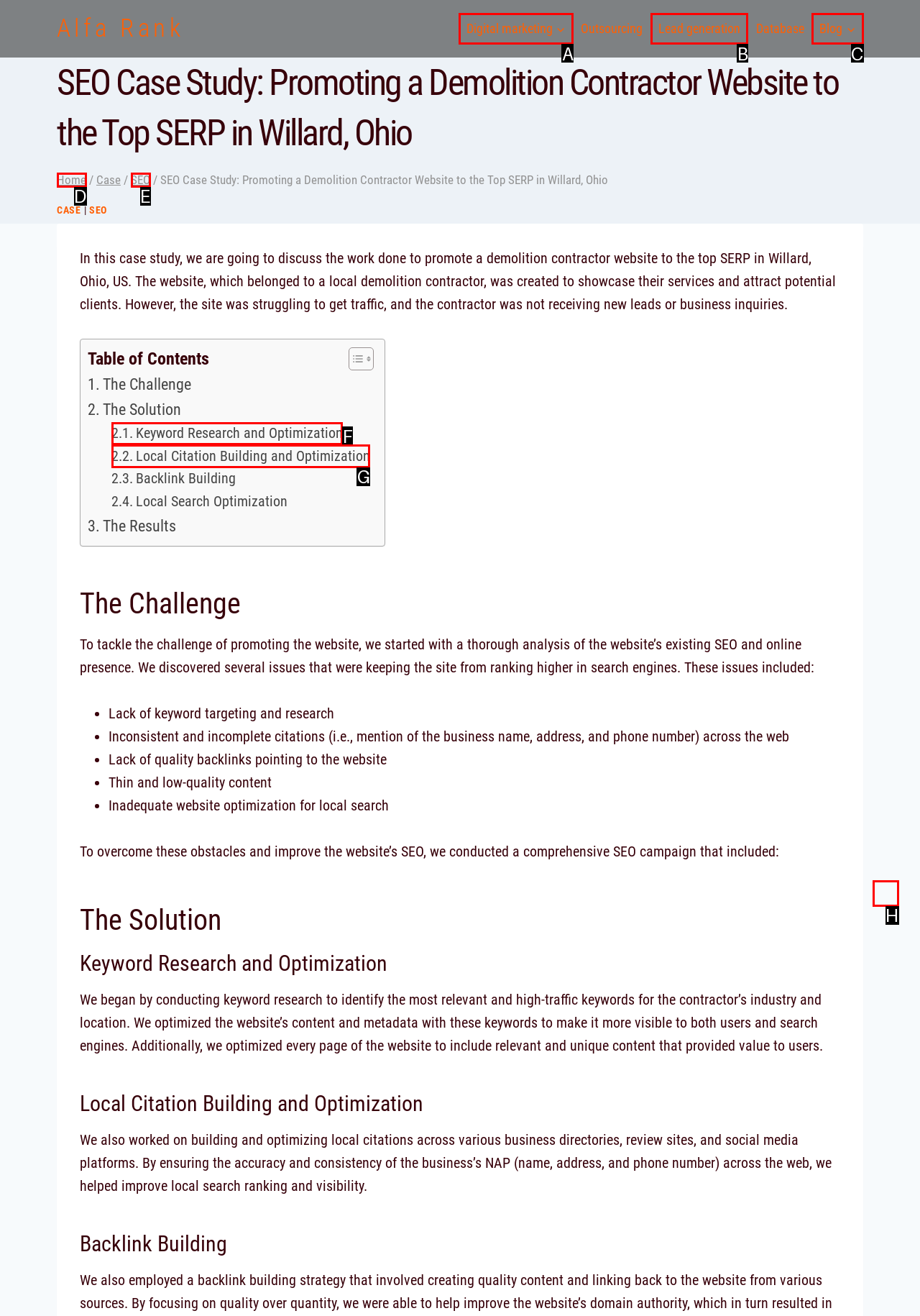Using the provided description: Scroll to top, select the HTML element that corresponds to it. Indicate your choice with the option's letter.

H